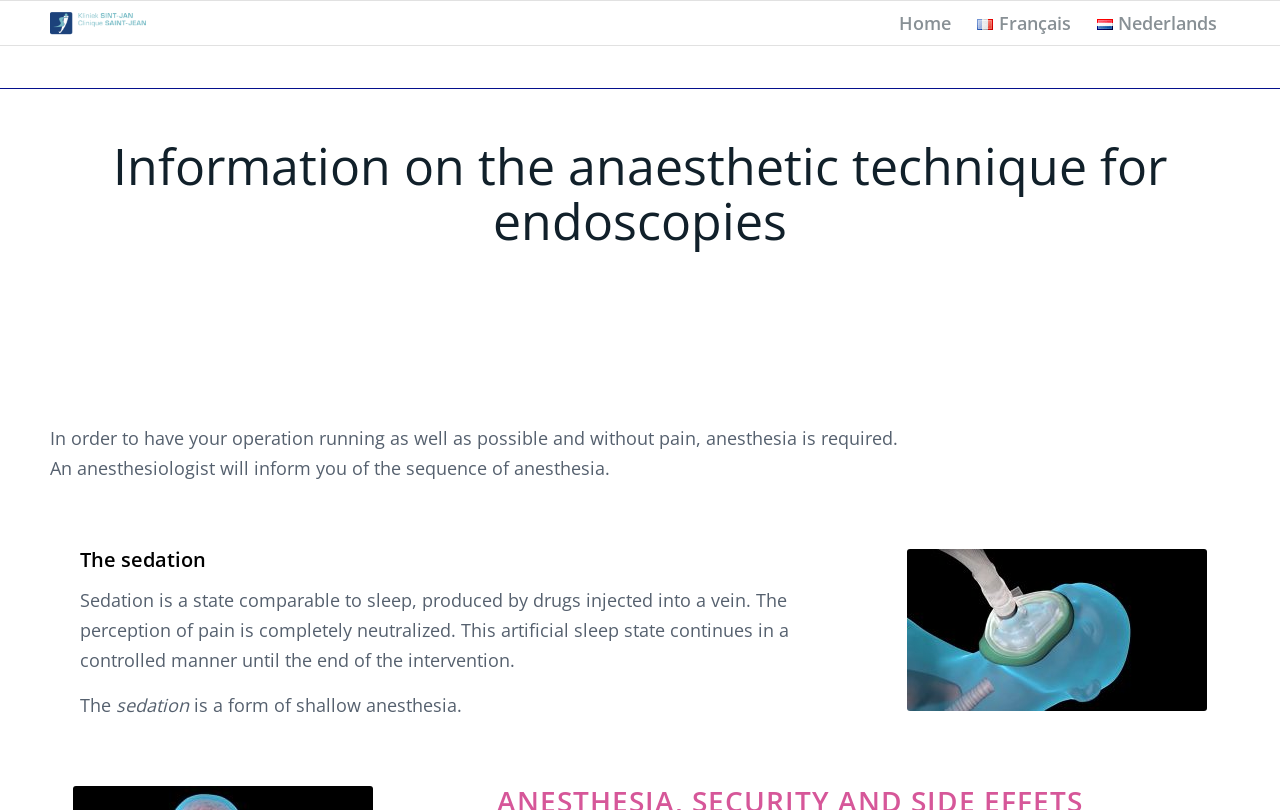Refer to the screenshot and give an in-depth answer to this question: What is the effect of sedation on pain perception?

According to the webpage, sedation 'completely neutralized' the perception of pain, as stated in the text 'The perception of pain is completely neutralized.'